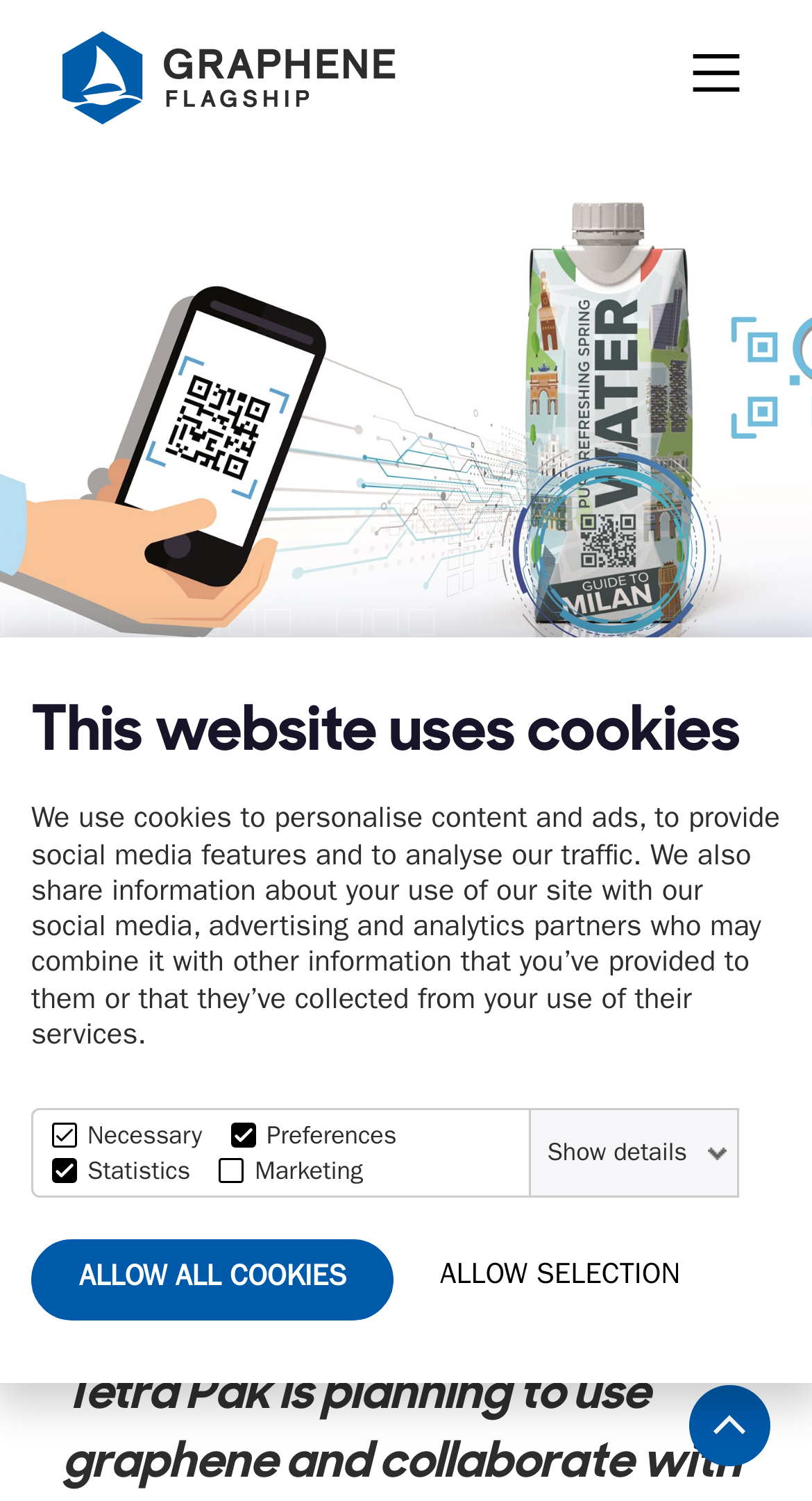Identify the bounding box coordinates of the element that should be clicked to fulfill this task: "Click the ALLOW ALL COOKIES button". The coordinates should be provided as four float numbers between 0 and 1, i.e., [left, top, right, bottom].

[0.038, 0.826, 0.485, 0.88]